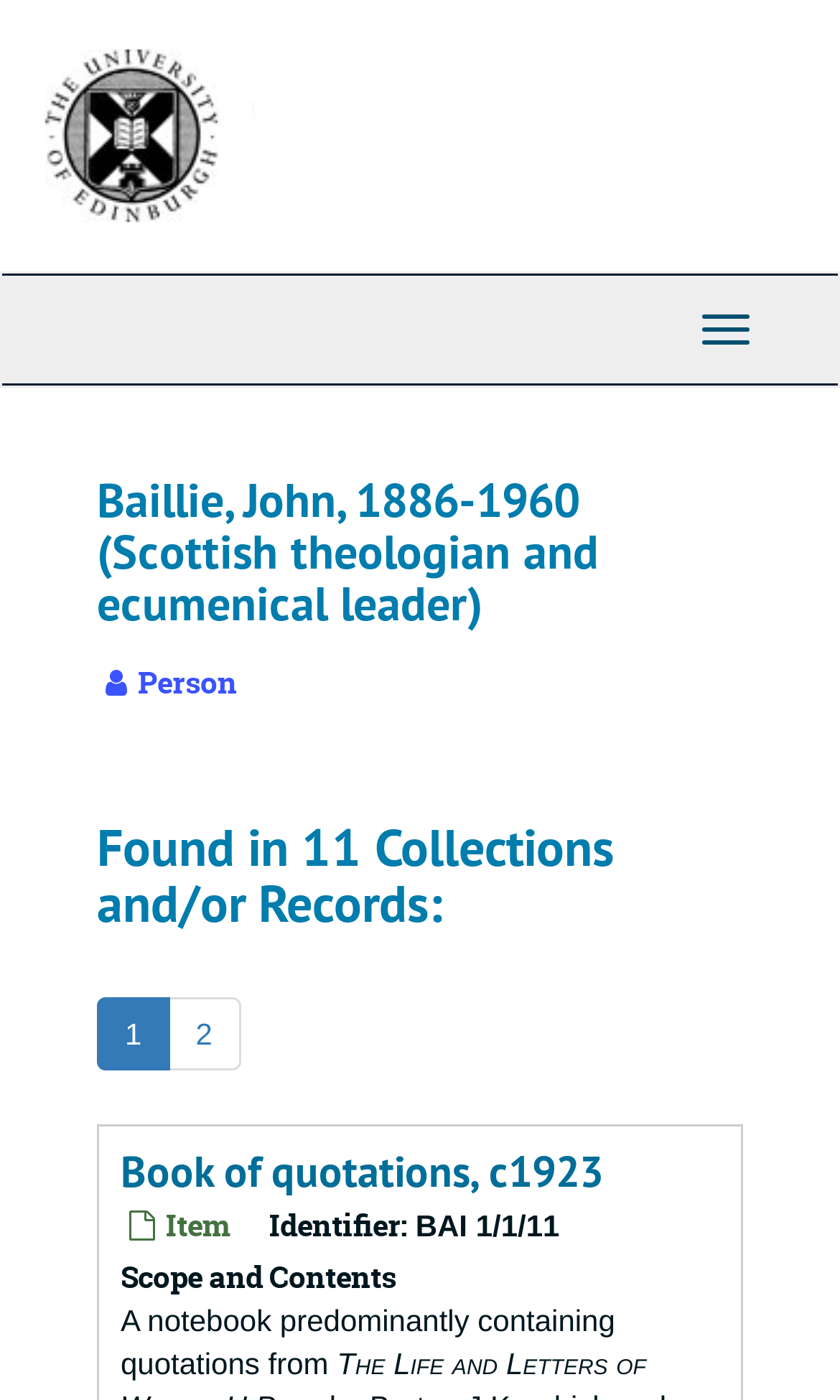Using the webpage screenshot and the element description 1, determine the bounding box coordinates. Specify the coordinates in the format (top-left x, top-left y, bottom-right x, bottom-right y) with values ranging from 0 to 1.

[0.115, 0.713, 0.202, 0.765]